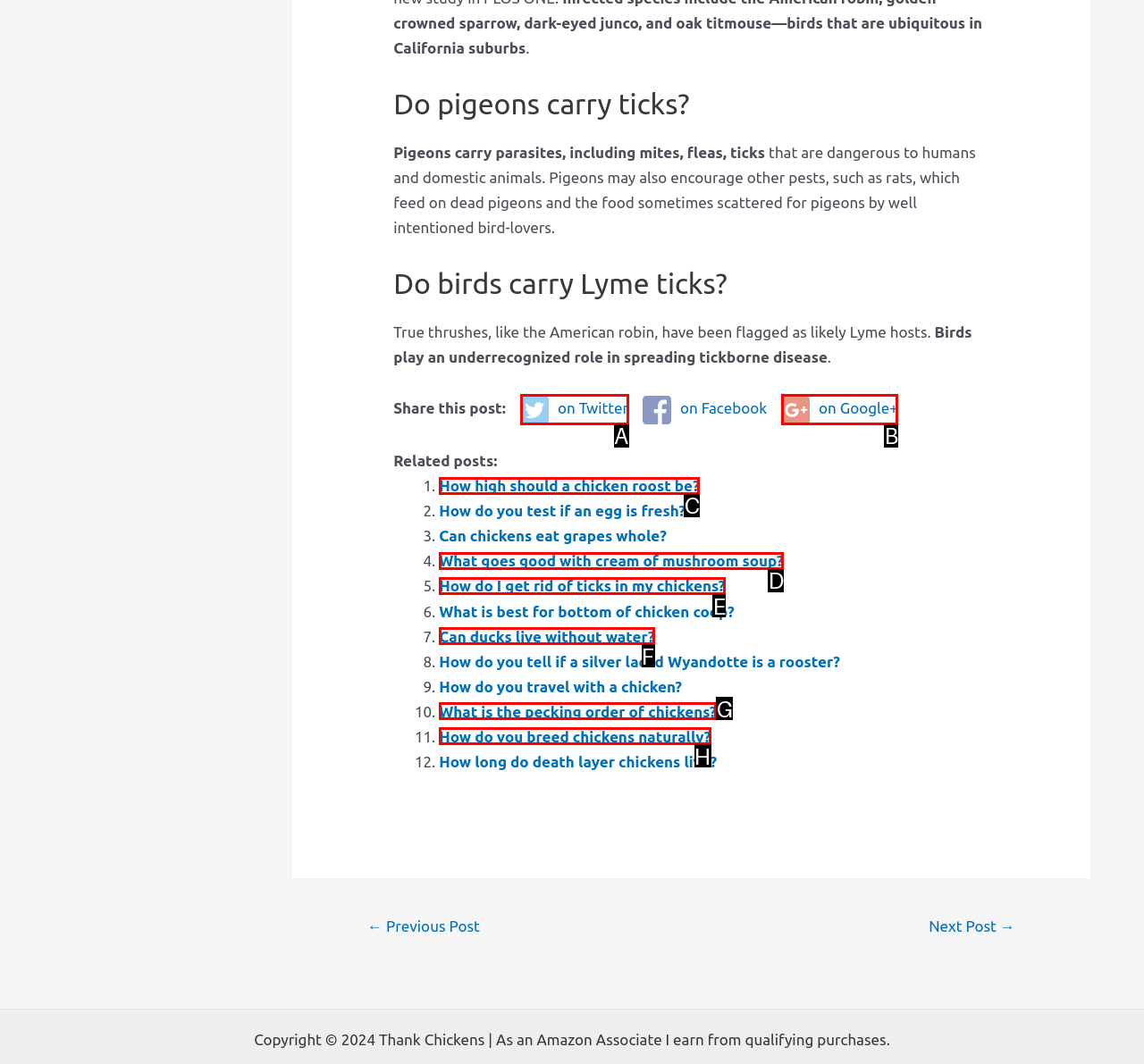Select the option I need to click to accomplish this task: Read related post 'How do I get rid of ticks in my chickens?'
Provide the letter of the selected choice from the given options.

E